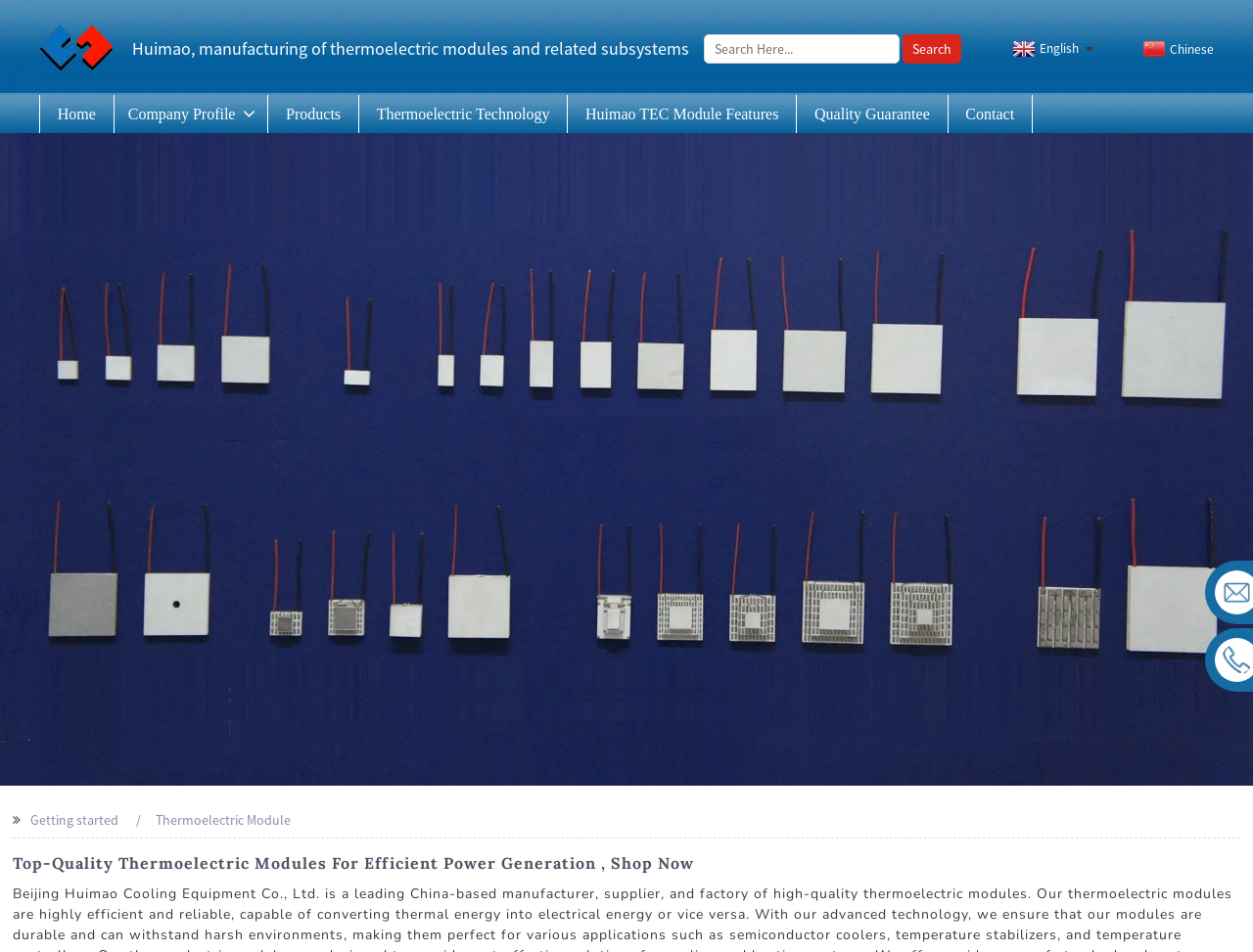Please locate and retrieve the main header text of the webpage.

Top-Quality Thermoelectric Modules For Efficient Power Generation , Shop Now